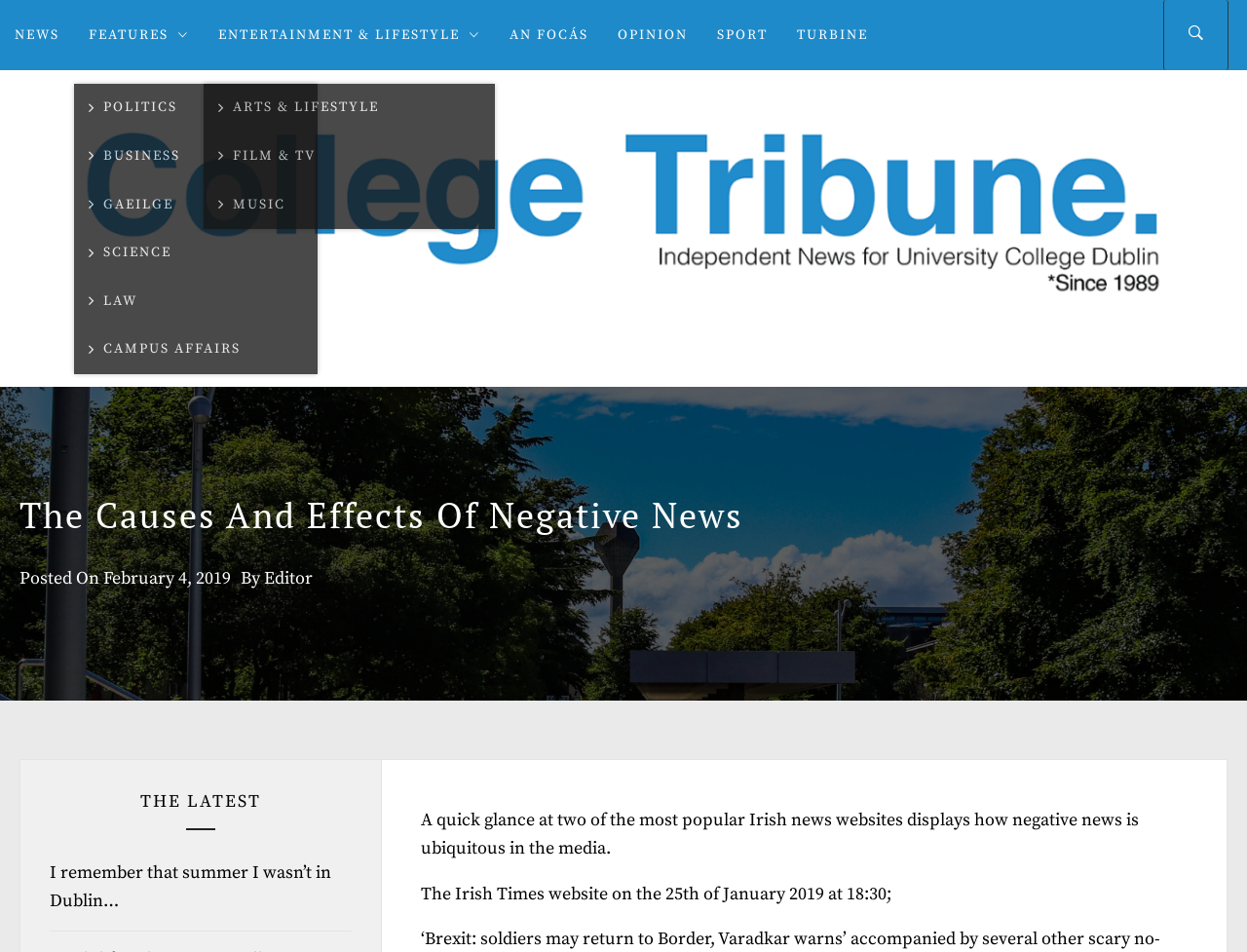Identify and provide the main heading of the webpage.

The Causes And Effects Of Negative News